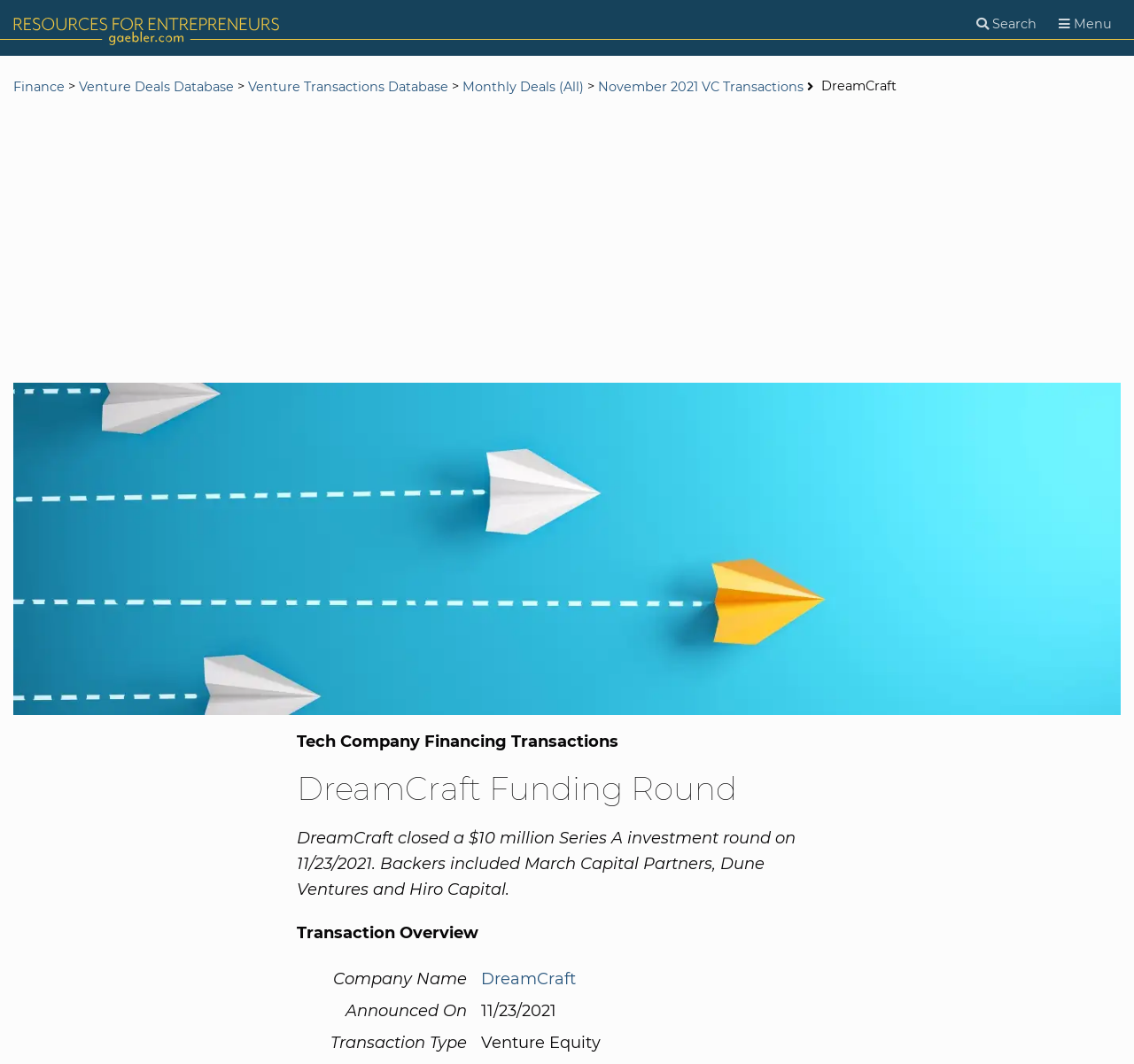Could you find the bounding box coordinates of the clickable area to complete this instruction: "Explore finance options"?

[0.012, 0.074, 0.057, 0.089]